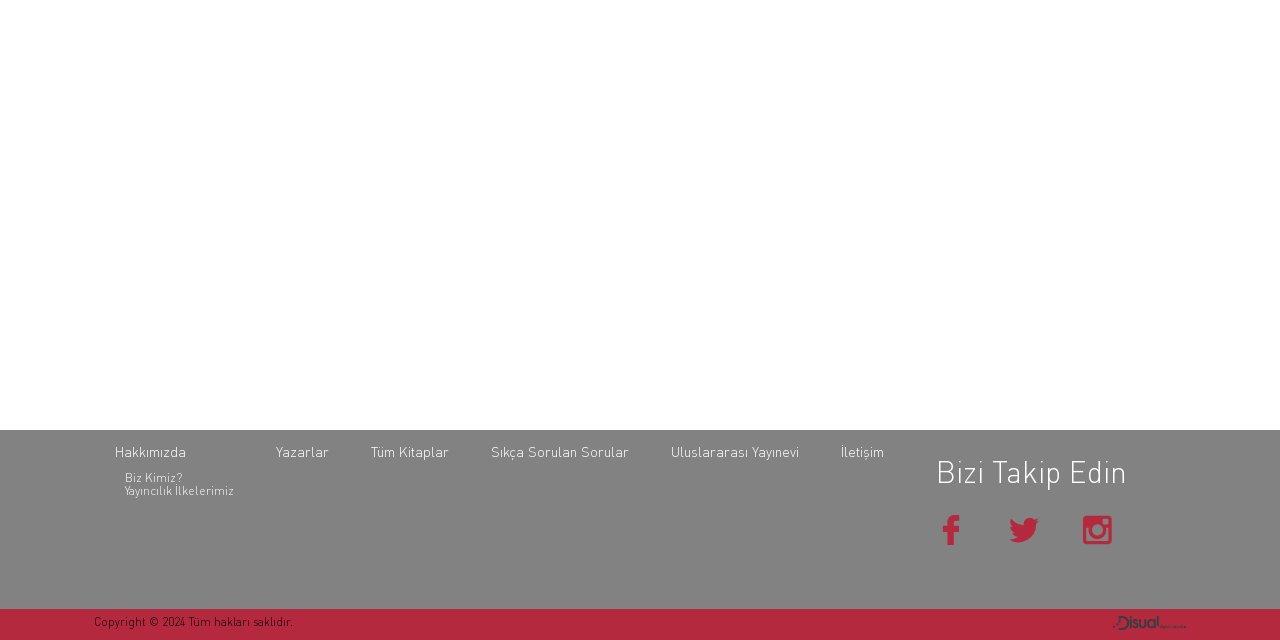Find the bounding box coordinates for the HTML element described in this sentence: "title="Disual Digital Visuals"". Provide the coordinates as four float numbers between 0 and 1, in the format [left, top, right, bottom].

[0.87, 0.962, 0.927, 0.989]